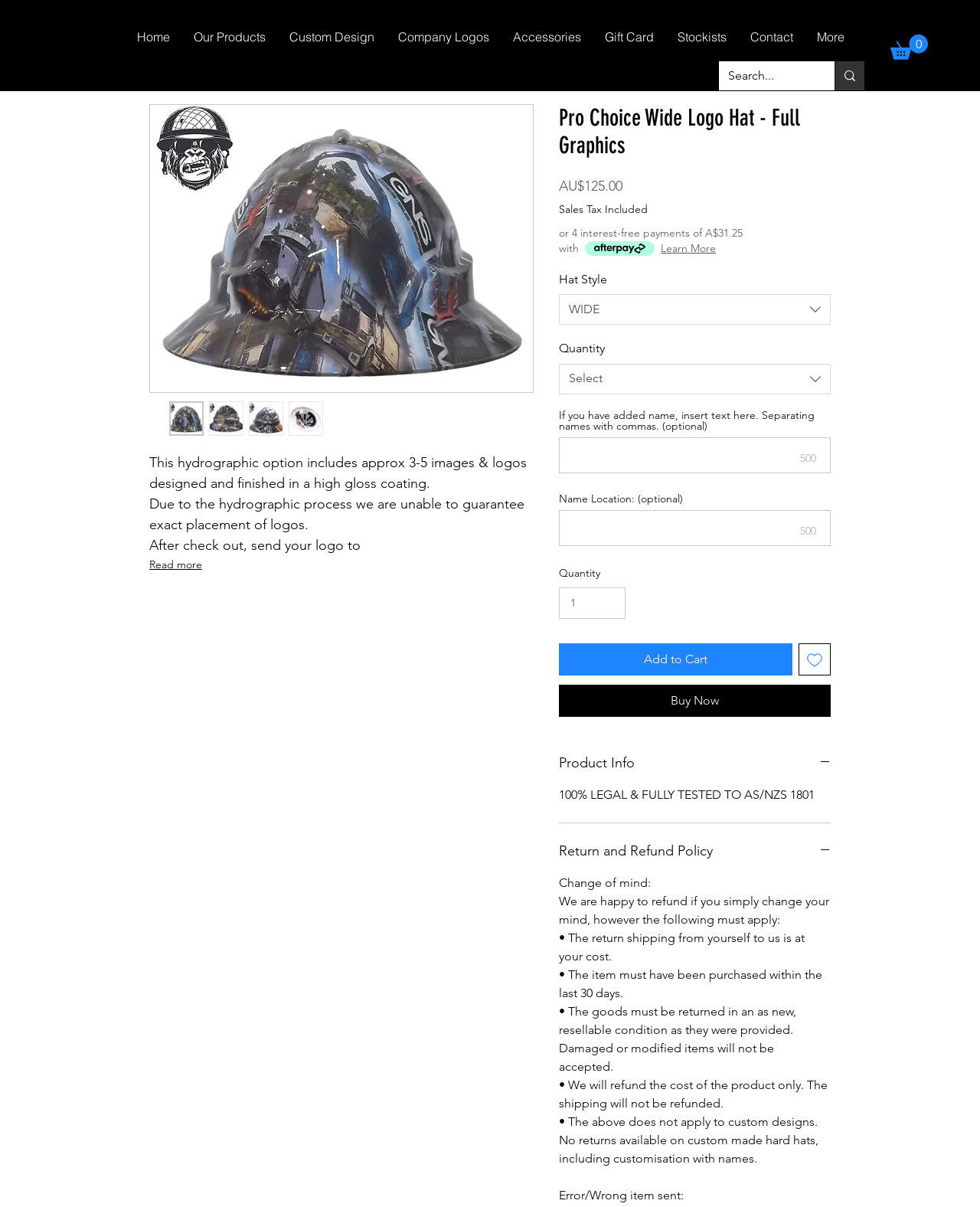Answer the question below with a single word or a brief phrase: 
What is the material of the hat?

Not specified